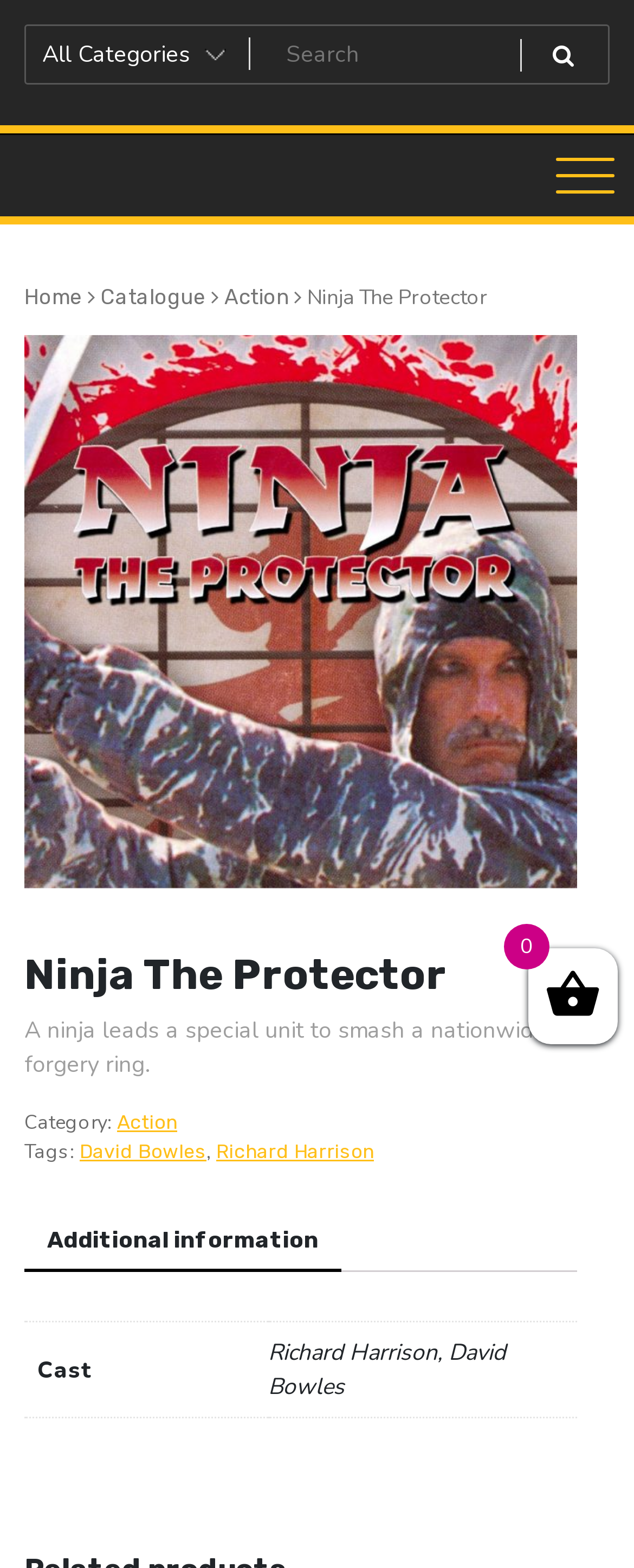Using the webpage screenshot, find the UI element described by Additional information. Provide the bounding box coordinates in the format (top-left x, top-left y, bottom-right x, bottom-right y), ensuring all values are floating point numbers between 0 and 1.

[0.074, 0.773, 0.503, 0.81]